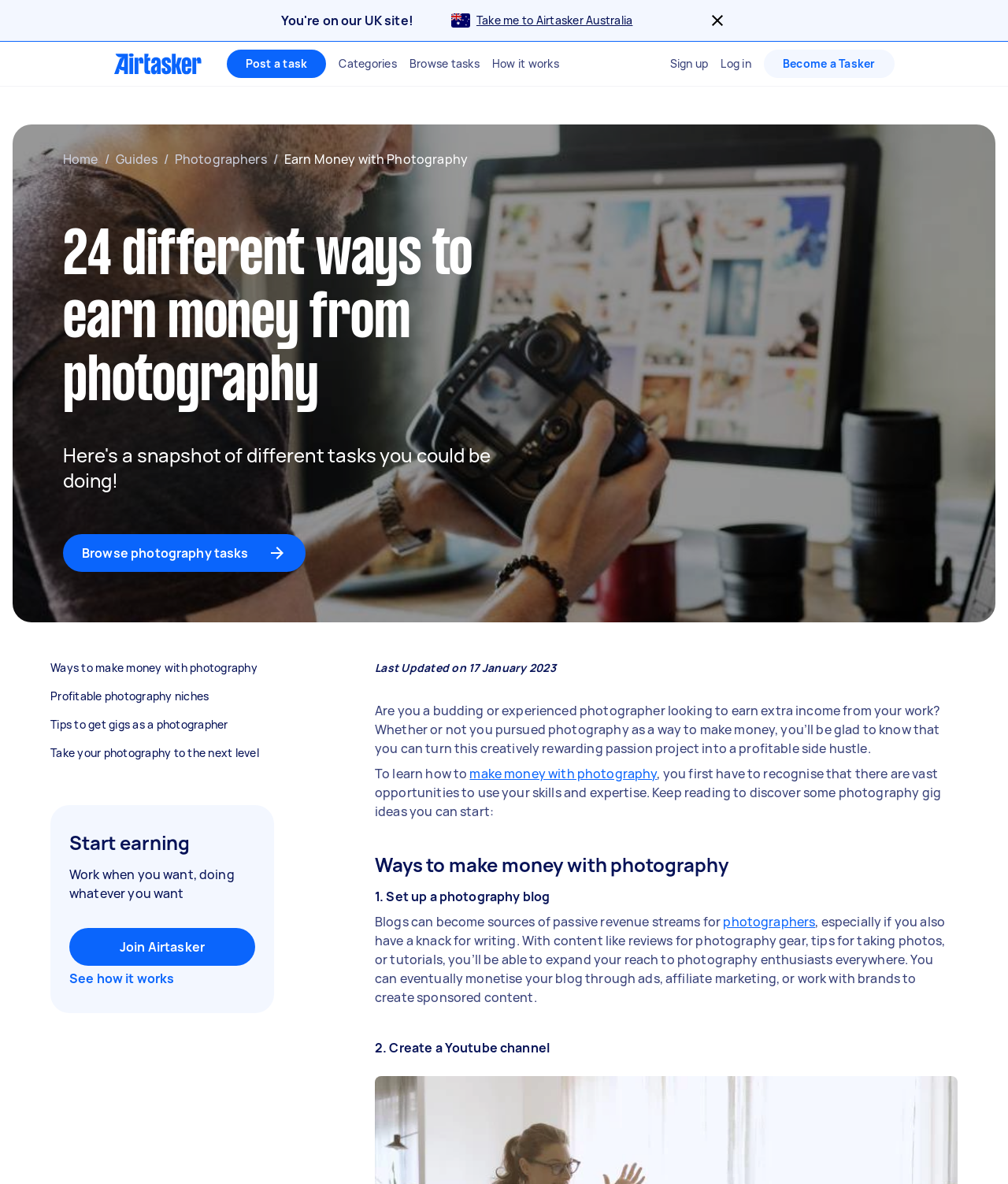Please reply to the following question using a single word or phrase: 
What is the purpose of the 'Browse photography tasks' link?

To browse tasks